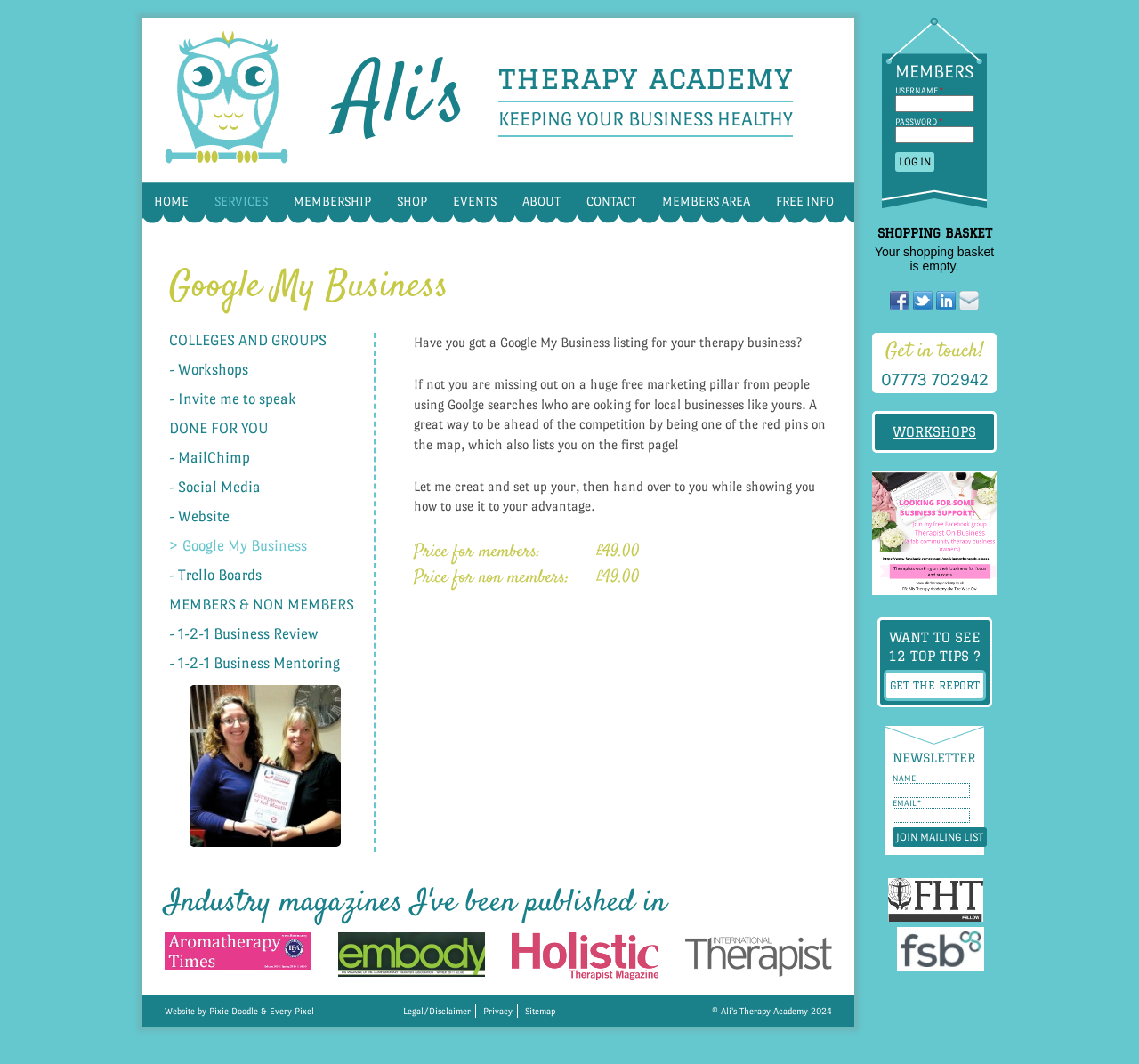Please identify the bounding box coordinates of the element I need to click to follow this instruction: "Enter username".

[0.786, 0.089, 0.855, 0.105]